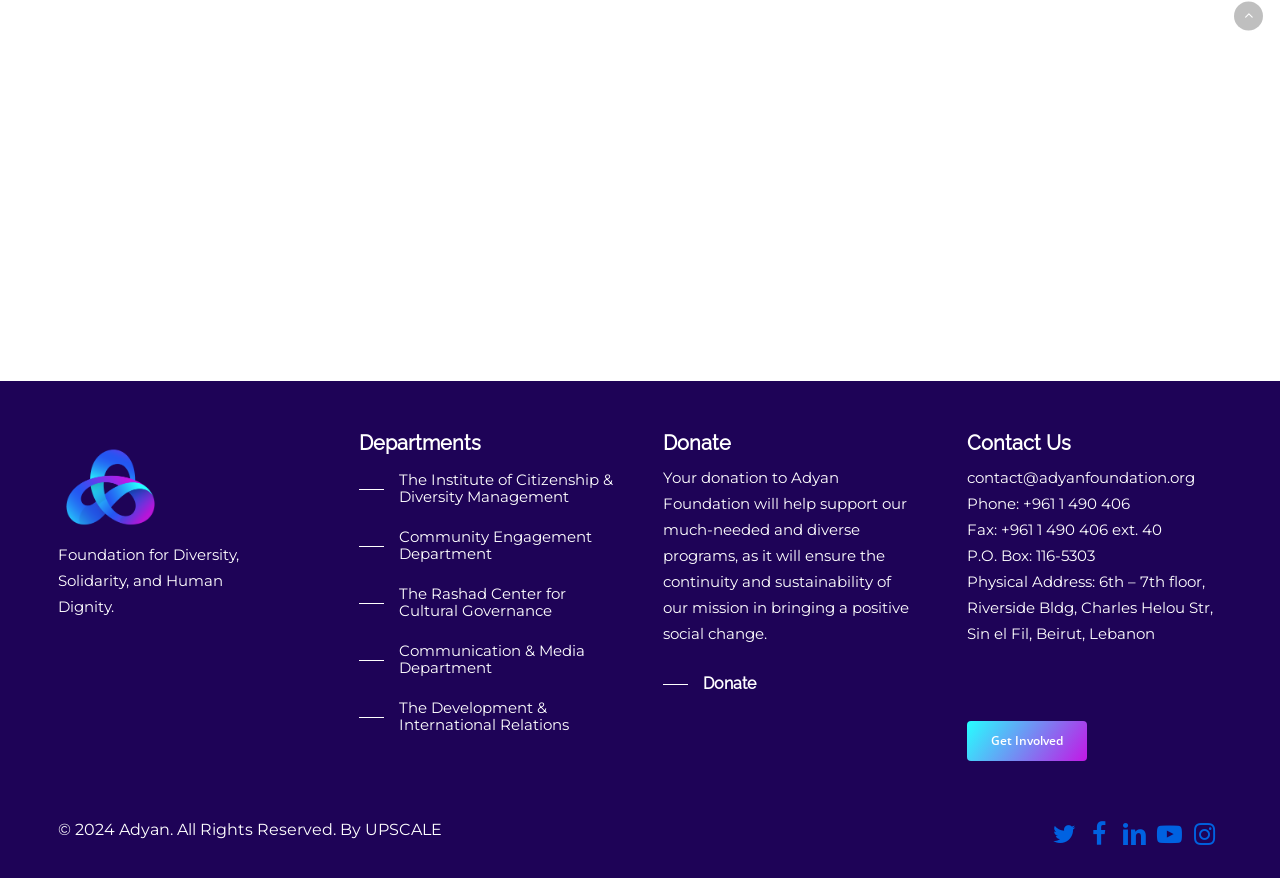Please identify the bounding box coordinates of the clickable region that I should interact with to perform the following instruction: "Contact Adyan Foundation via email". The coordinates should be expressed as four float numbers between 0 and 1, i.e., [left, top, right, bottom].

[0.756, 0.533, 0.934, 0.554]